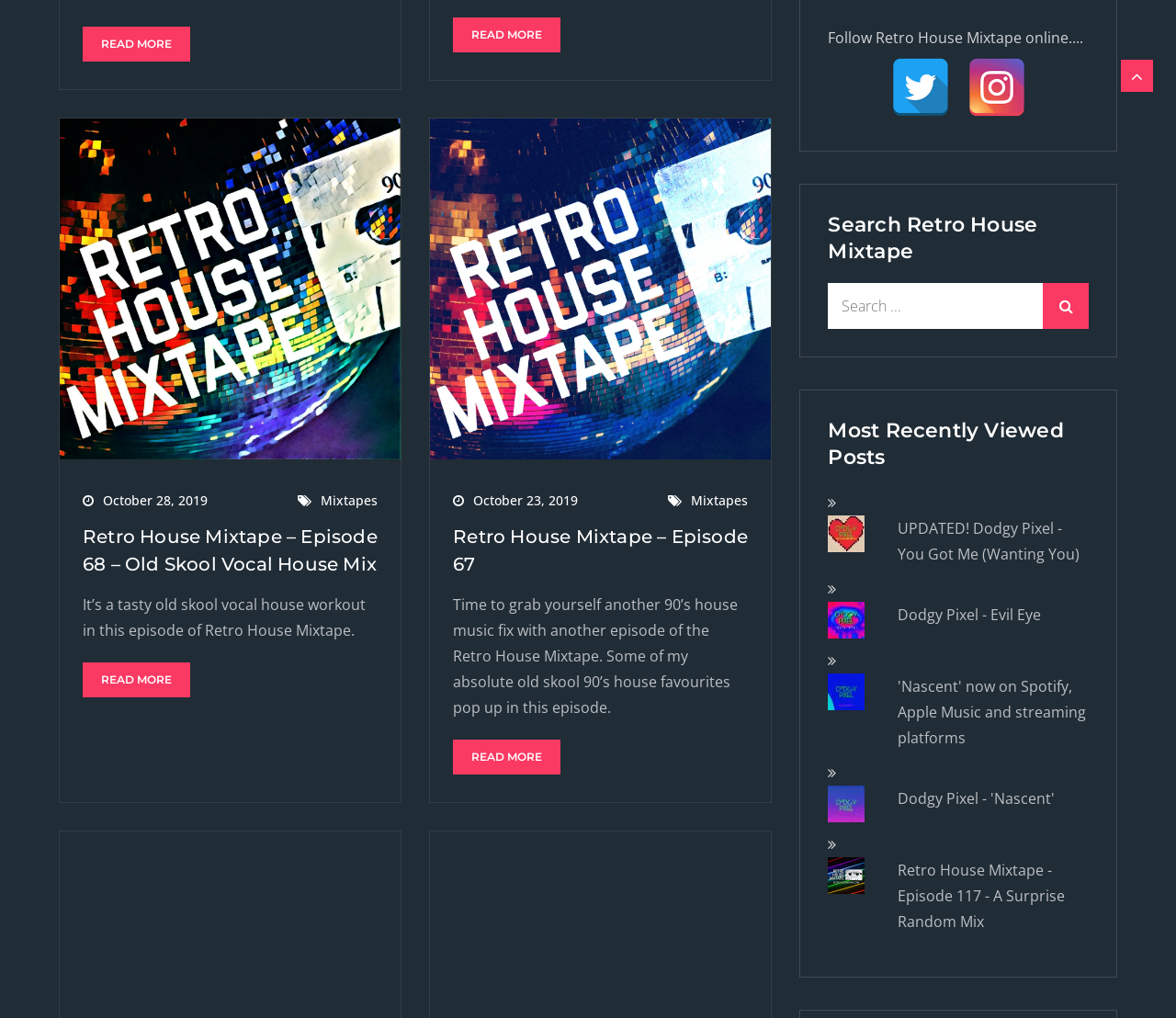Please specify the bounding box coordinates for the clickable region that will help you carry out the instruction: "view the Privacy Policy".

None